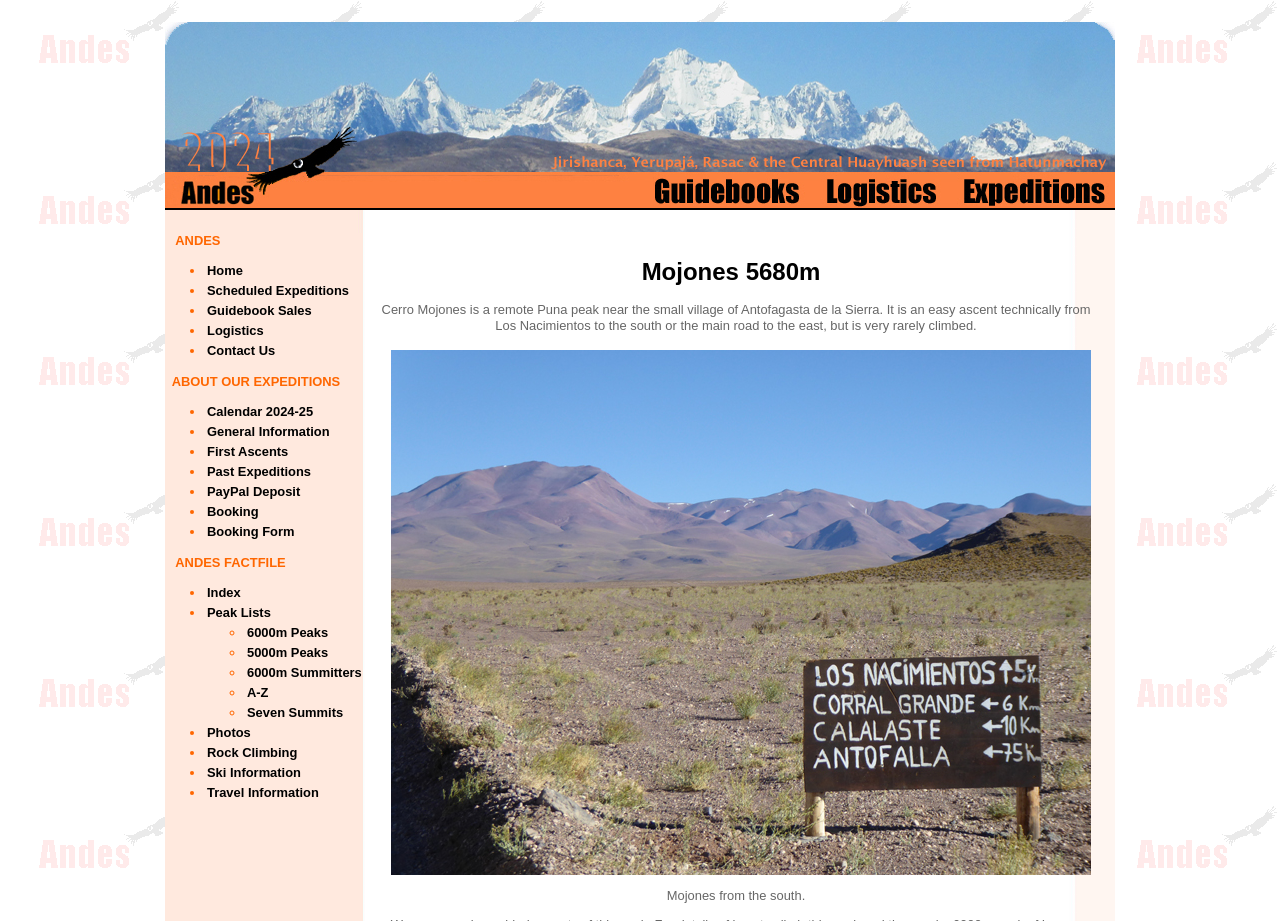Look at the image and answer the question in detail:
What is the difficulty level of climbing Cerro Mojones?

The difficulty level of climbing Cerro Mojones can be found in the static text 'It is an easy ascent technically from Los Nacimientos to the south or the main road to the east, but is very rarely climbed.' which is located below the heading 'Mojones 5680m', indicating that the difficulty level of climbing Cerro Mojones is easy.